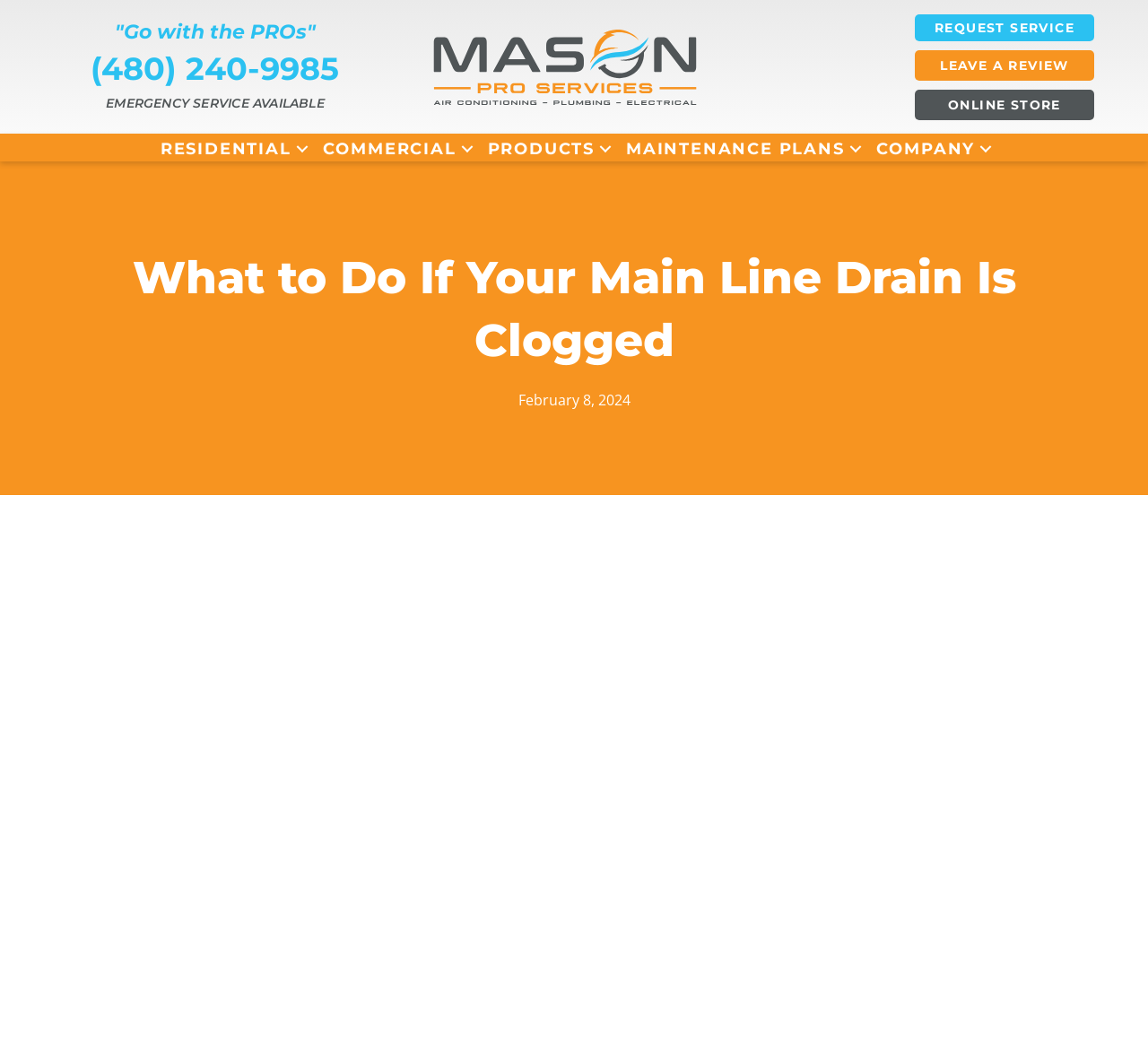Show me the bounding box coordinates of the clickable region to achieve the task as per the instruction: "call the emergency service number".

[0.079, 0.047, 0.296, 0.083]